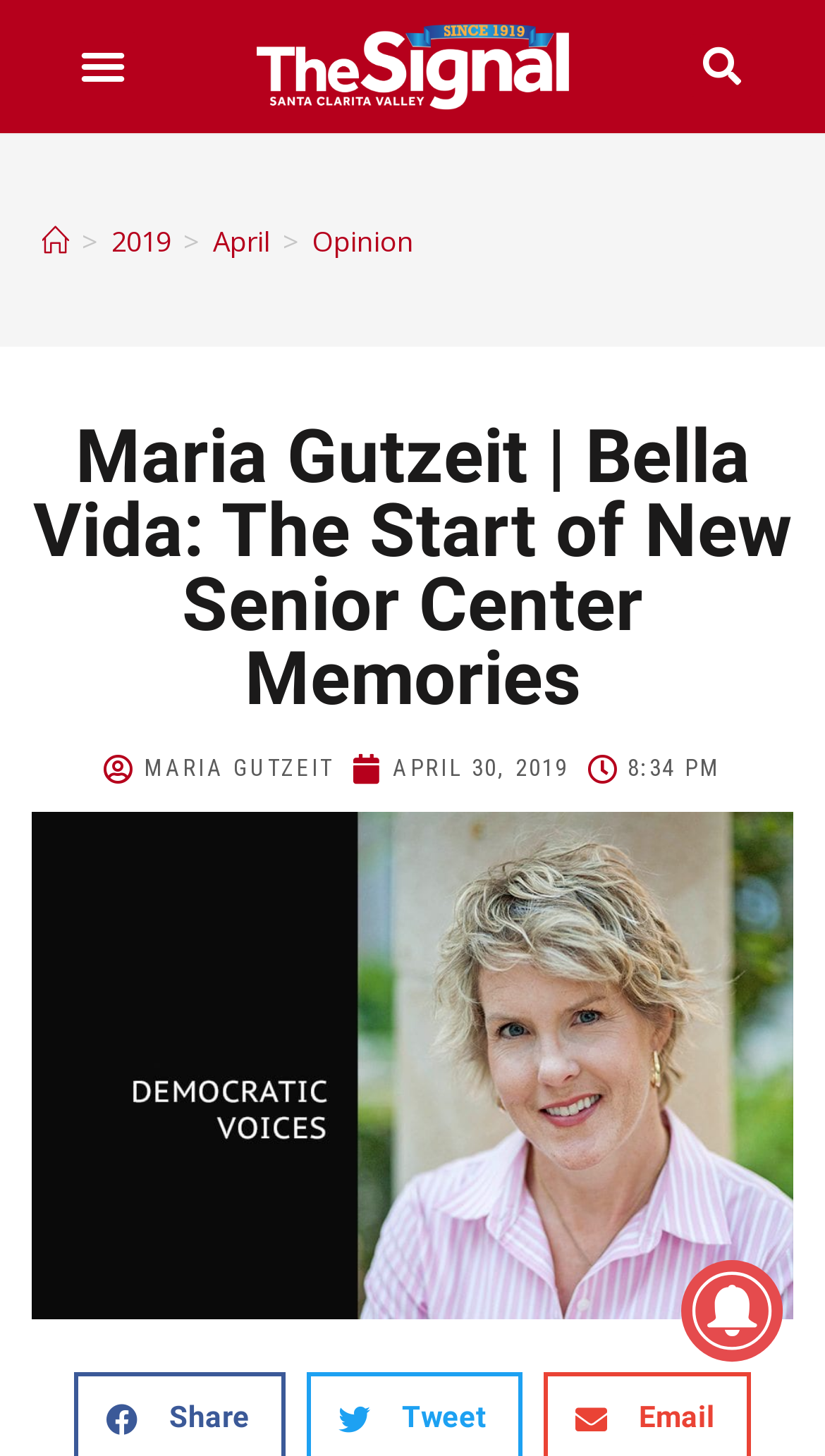Locate the heading on the webpage and return its text.

Maria Gutzeit | Bella Vida: The Start of New Senior Center Memories